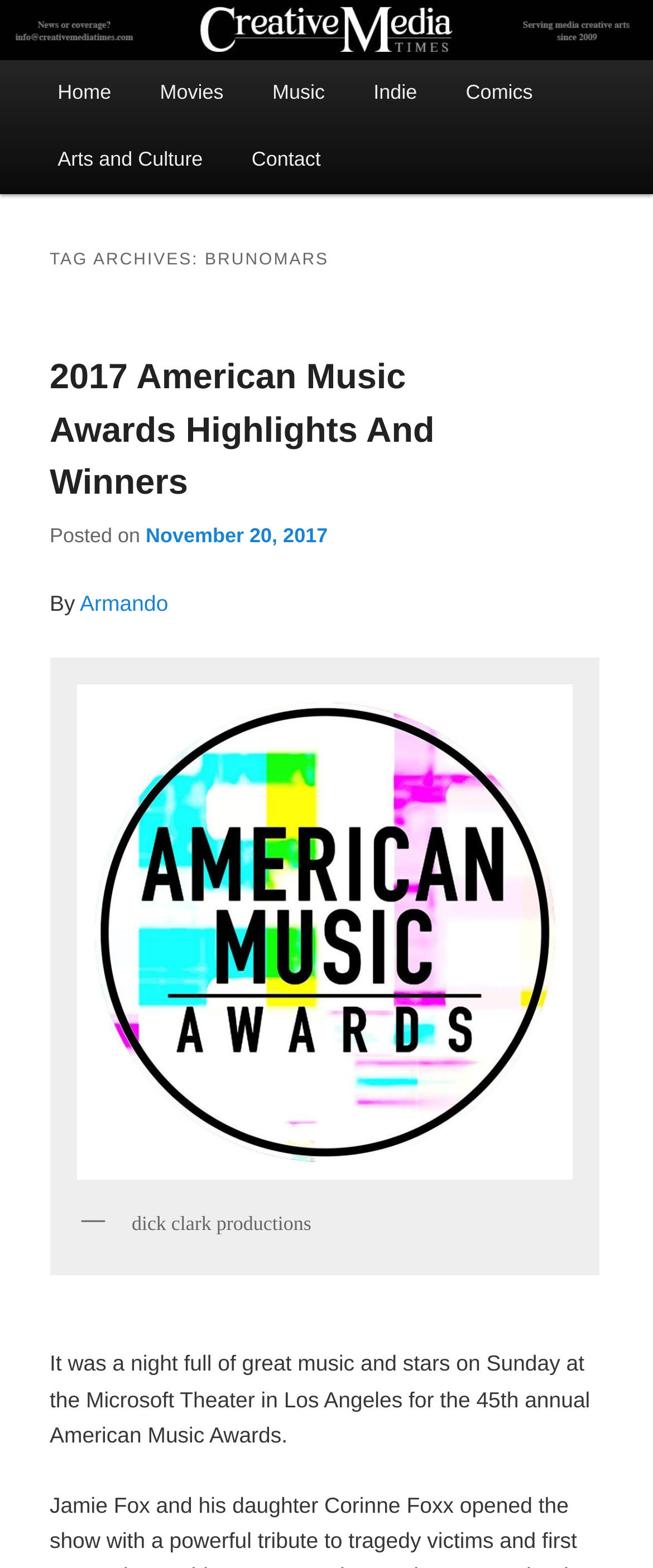Your task is to find and give the main heading text of the webpage.

Creative Media Times